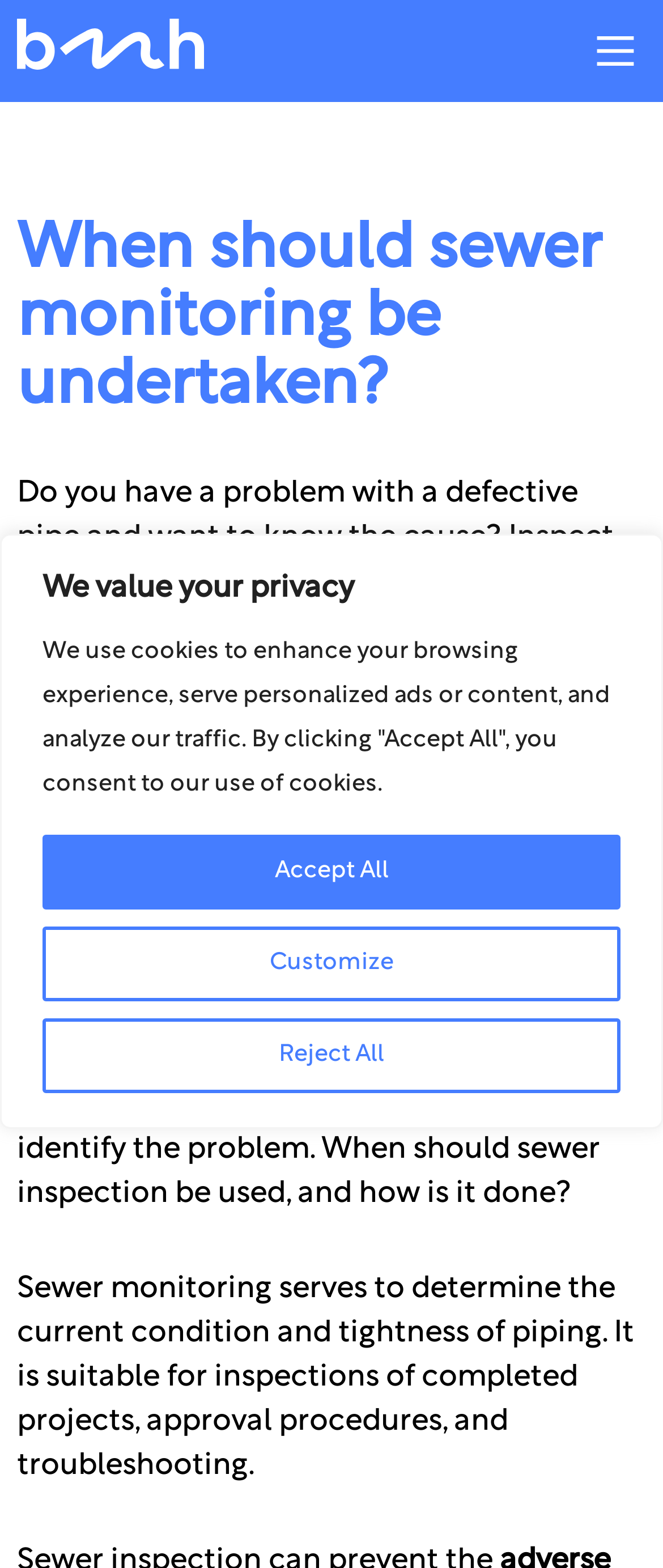What is the purpose of sewer monitoring?
Please utilize the information in the image to give a detailed response to the question.

Based on the webpage content, sewer monitoring serves to determine the current condition and tightness of piping. It is suitable for inspections of completed projects, approval procedures, and troubleshooting.